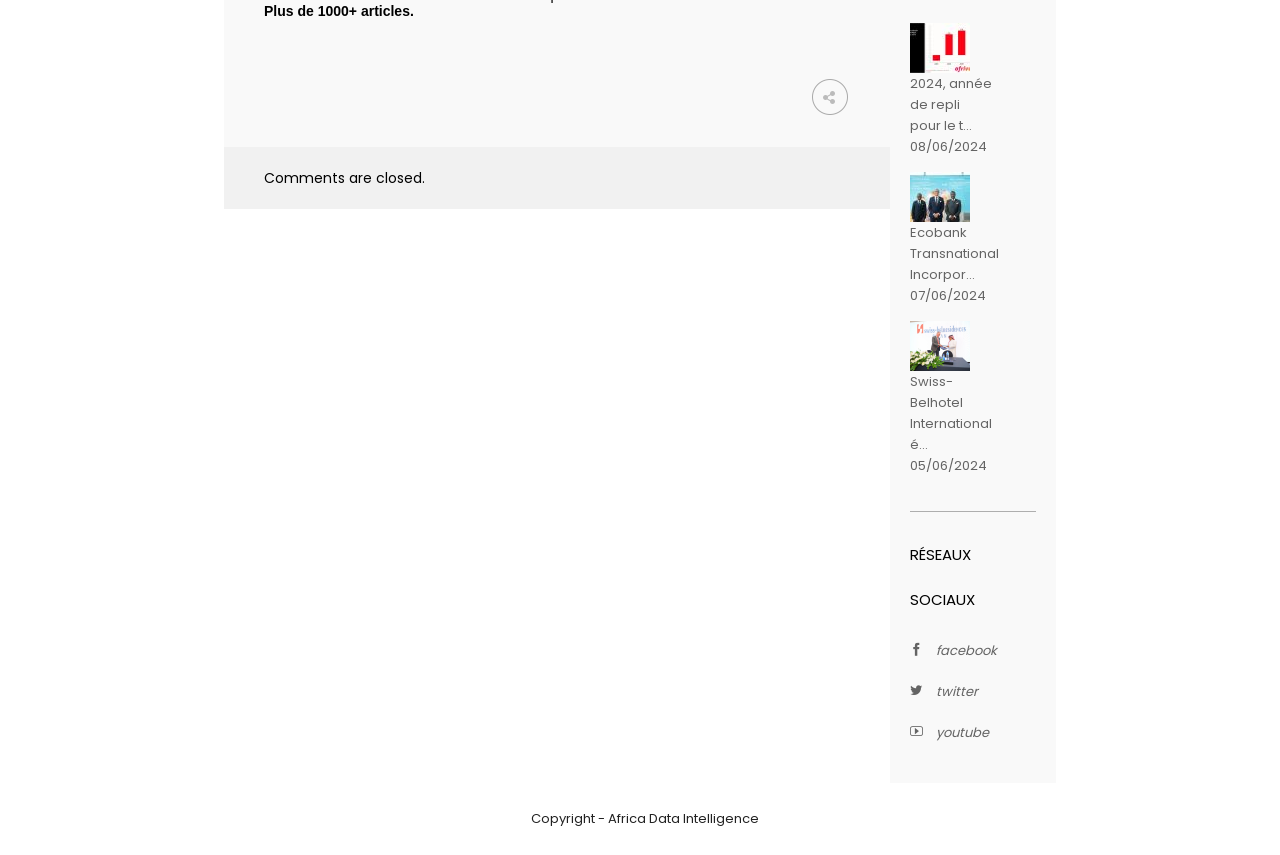Using the format (top-left x, top-left y, bottom-right x, bottom-right y), and given the element description, identify the bounding box coordinates within the screenshot: twitter

[0.711, 0.798, 0.764, 0.82]